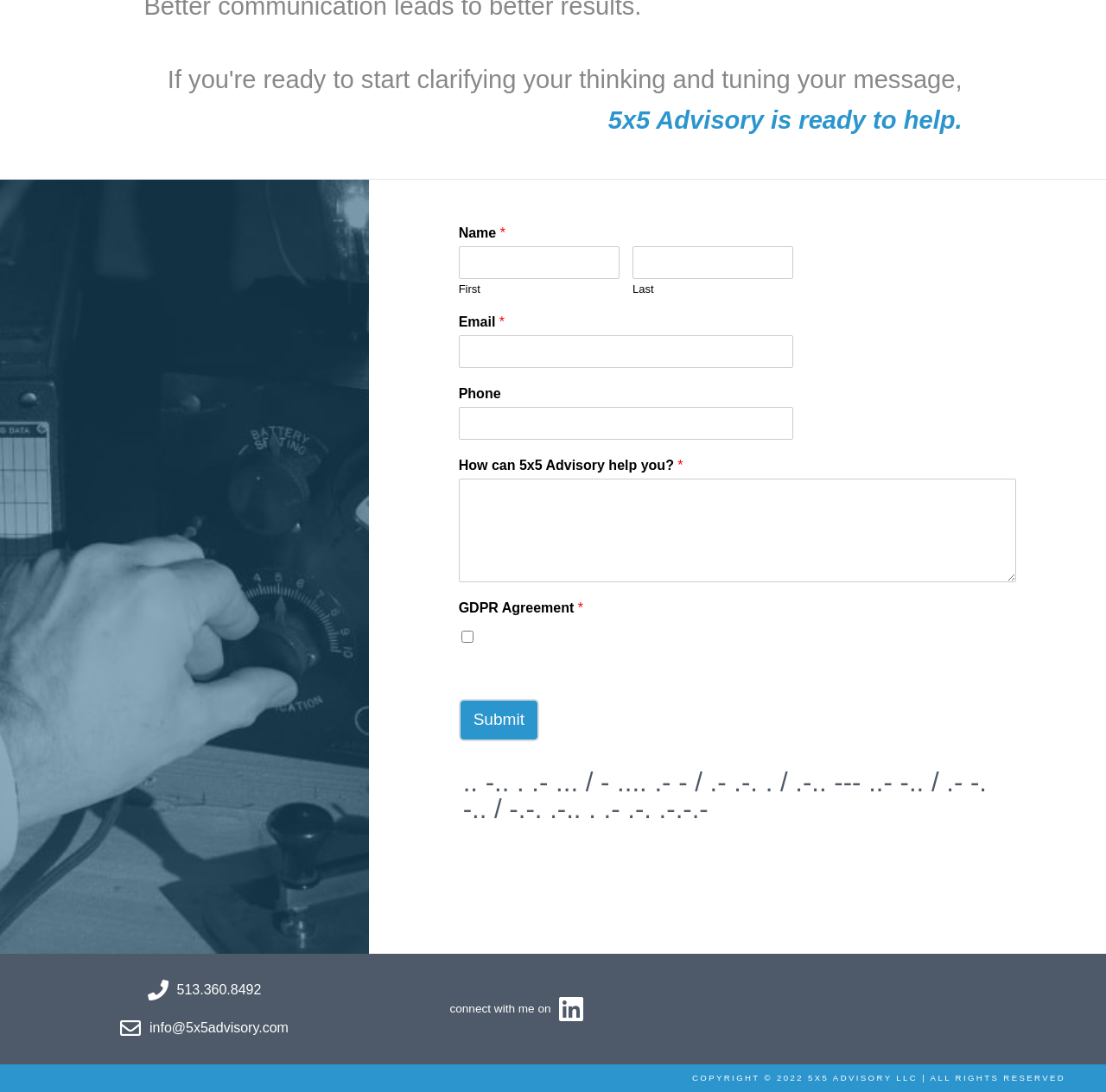What is the company name?
Please provide a single word or phrase answer based on the image.

5x5 Advisory